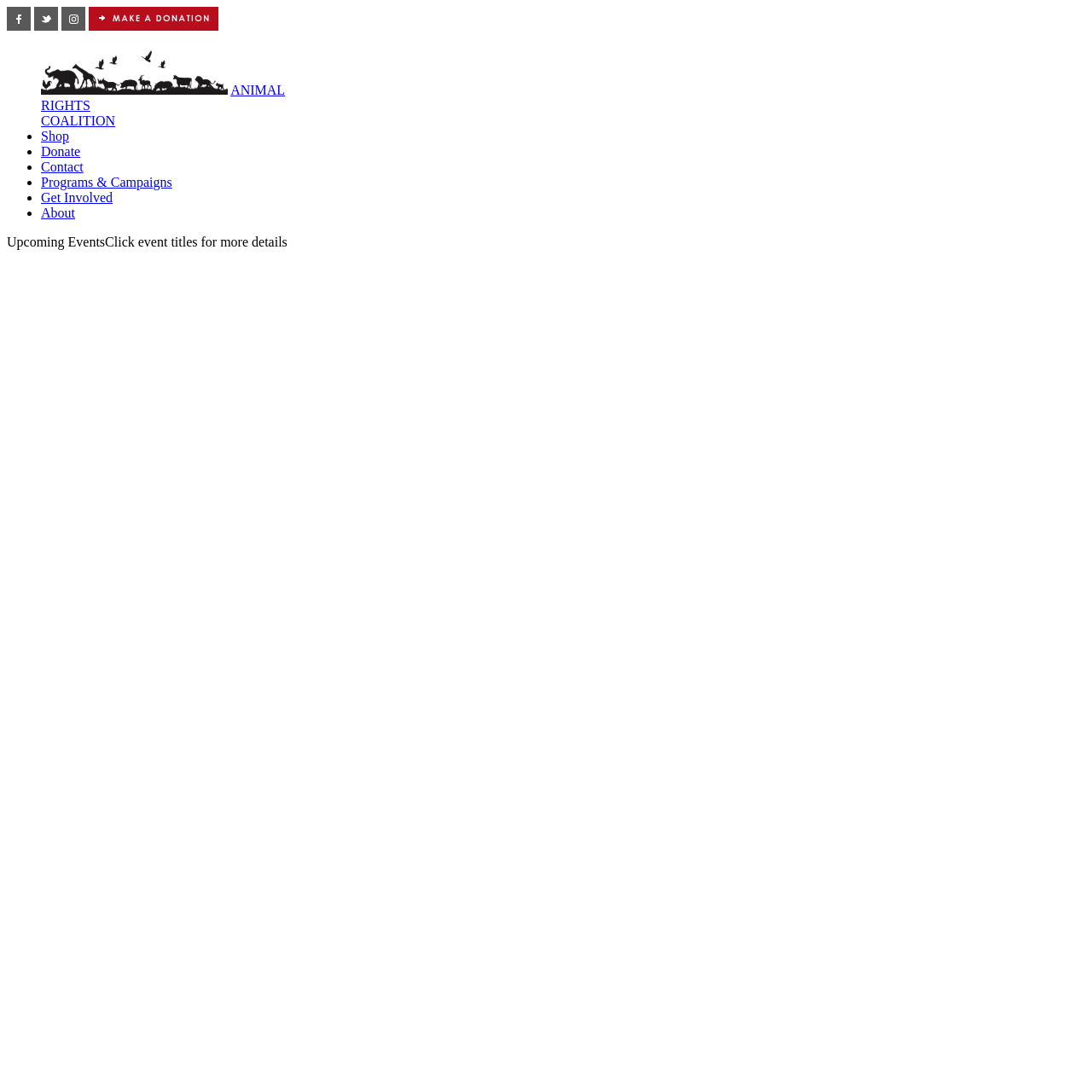What is the layout of the navigation links?
Based on the screenshot, respond with a single word or phrase.

Vertical list